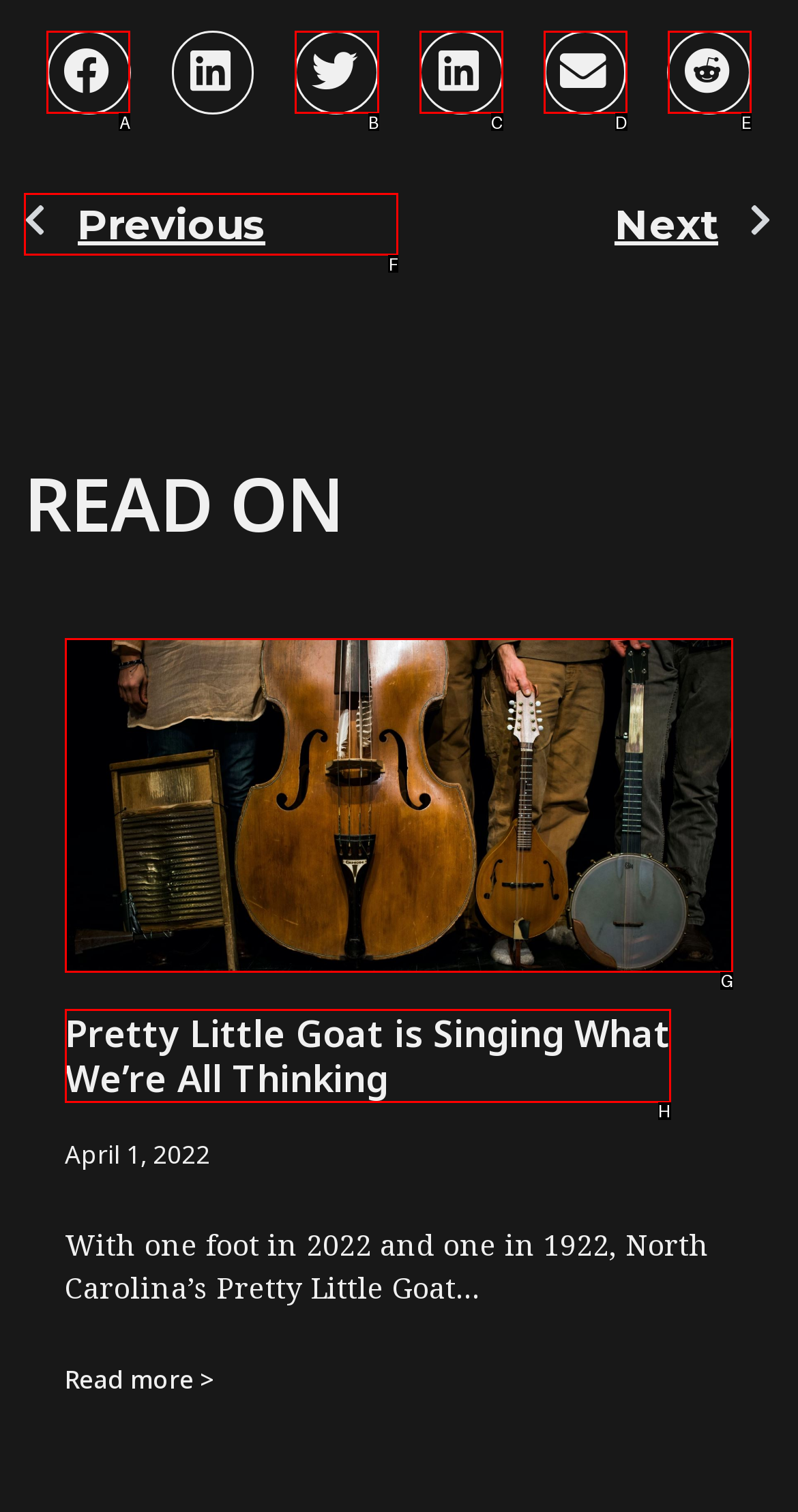Which HTML element should be clicked to complete the task: Go to previous page? Answer with the letter of the corresponding option.

F